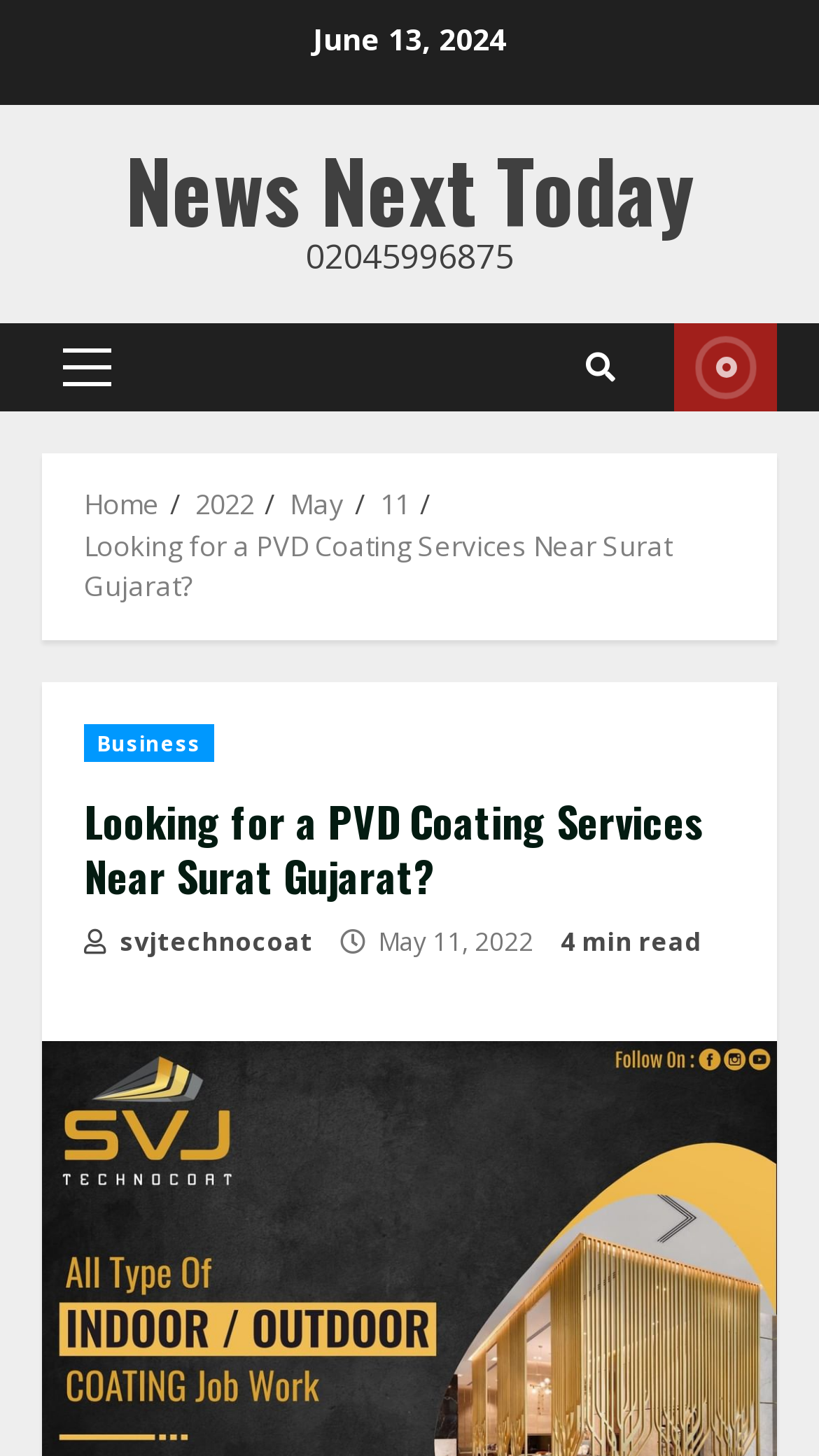Please determine the bounding box coordinates of the clickable area required to carry out the following instruction: "Visit the 'Primary Menu'". The coordinates must be four float numbers between 0 and 1, represented as [left, top, right, bottom].

[0.051, 0.222, 0.162, 0.283]